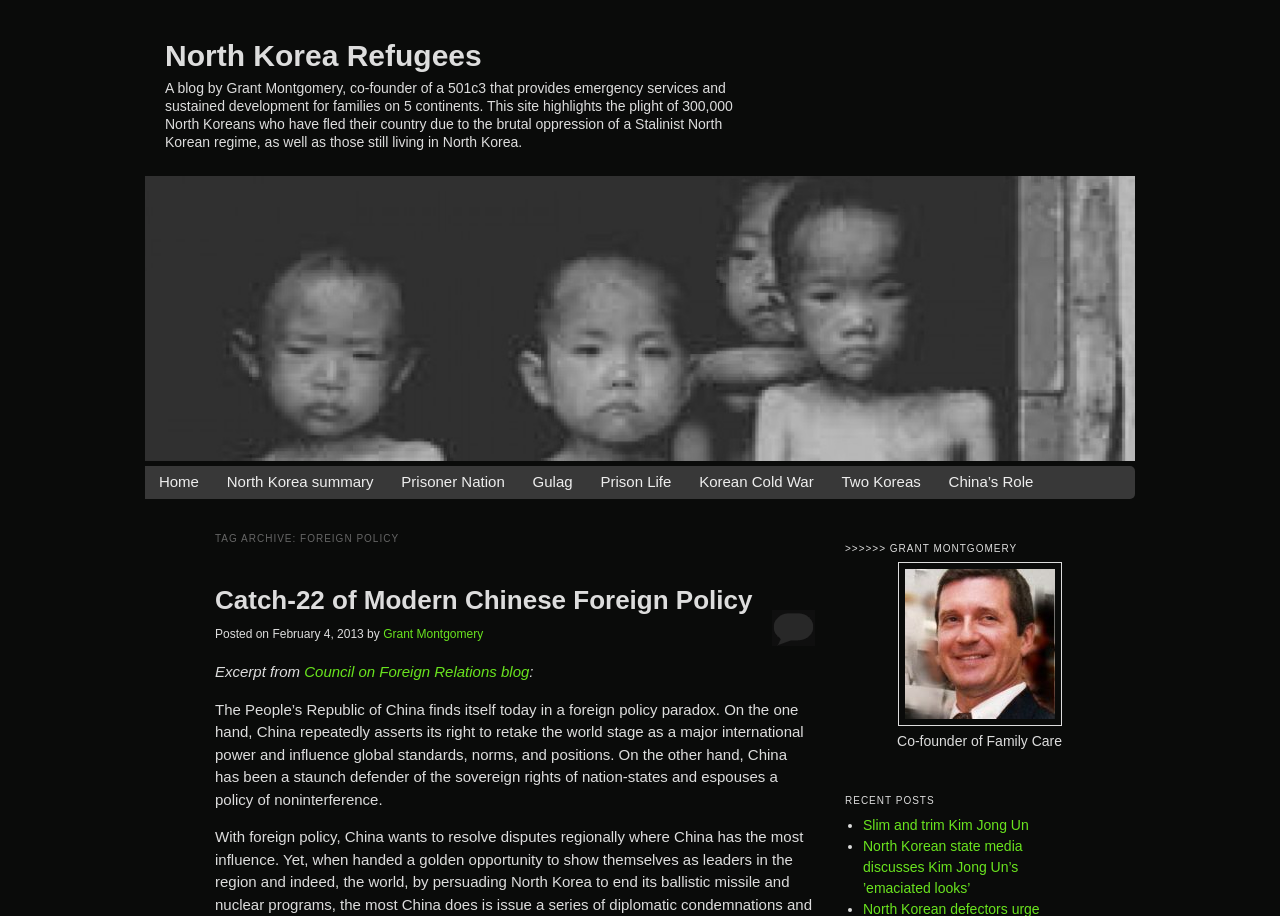Show the bounding box coordinates of the region that should be clicked to follow the instruction: "Read the review of Bissell Spotclean Pet Pro."

None